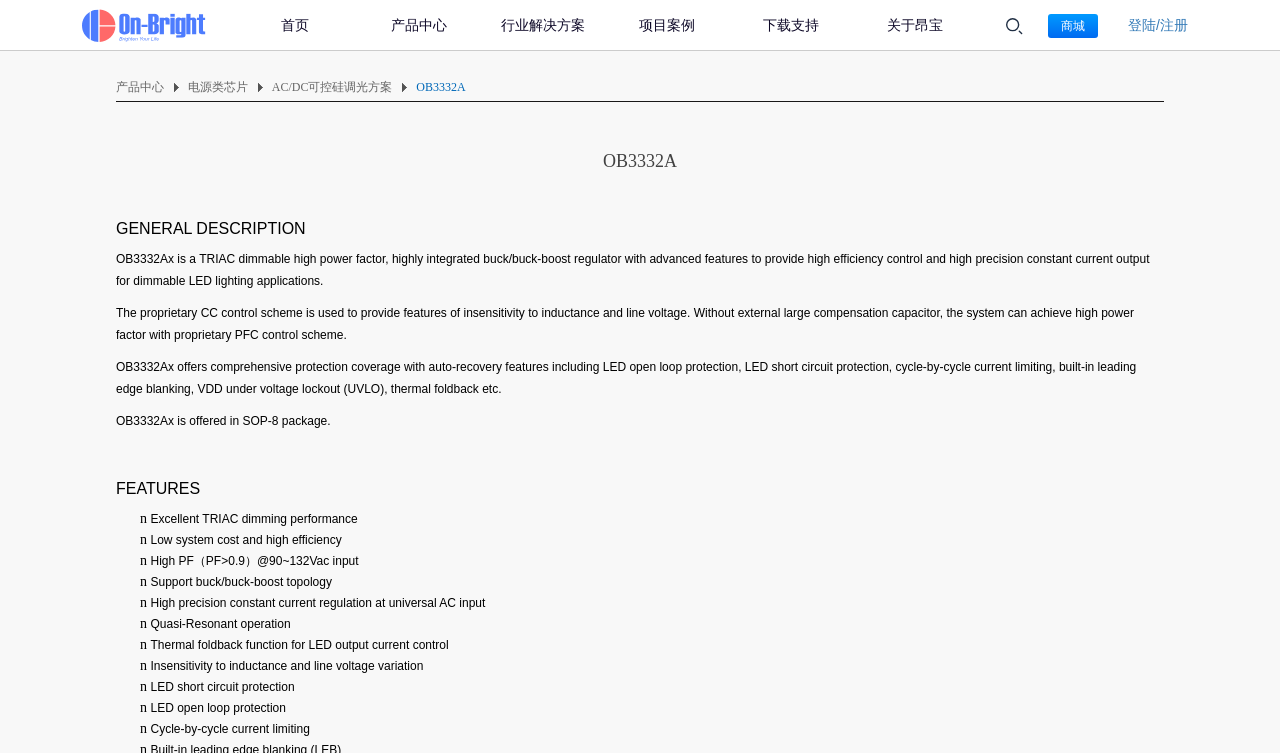Pinpoint the bounding box coordinates of the clickable area needed to execute the instruction: "learn about intelligent door lock". The coordinates should be specified as four float numbers between 0 and 1, i.e., [left, top, right, bottom].

[0.301, 0.17, 0.338, 0.191]